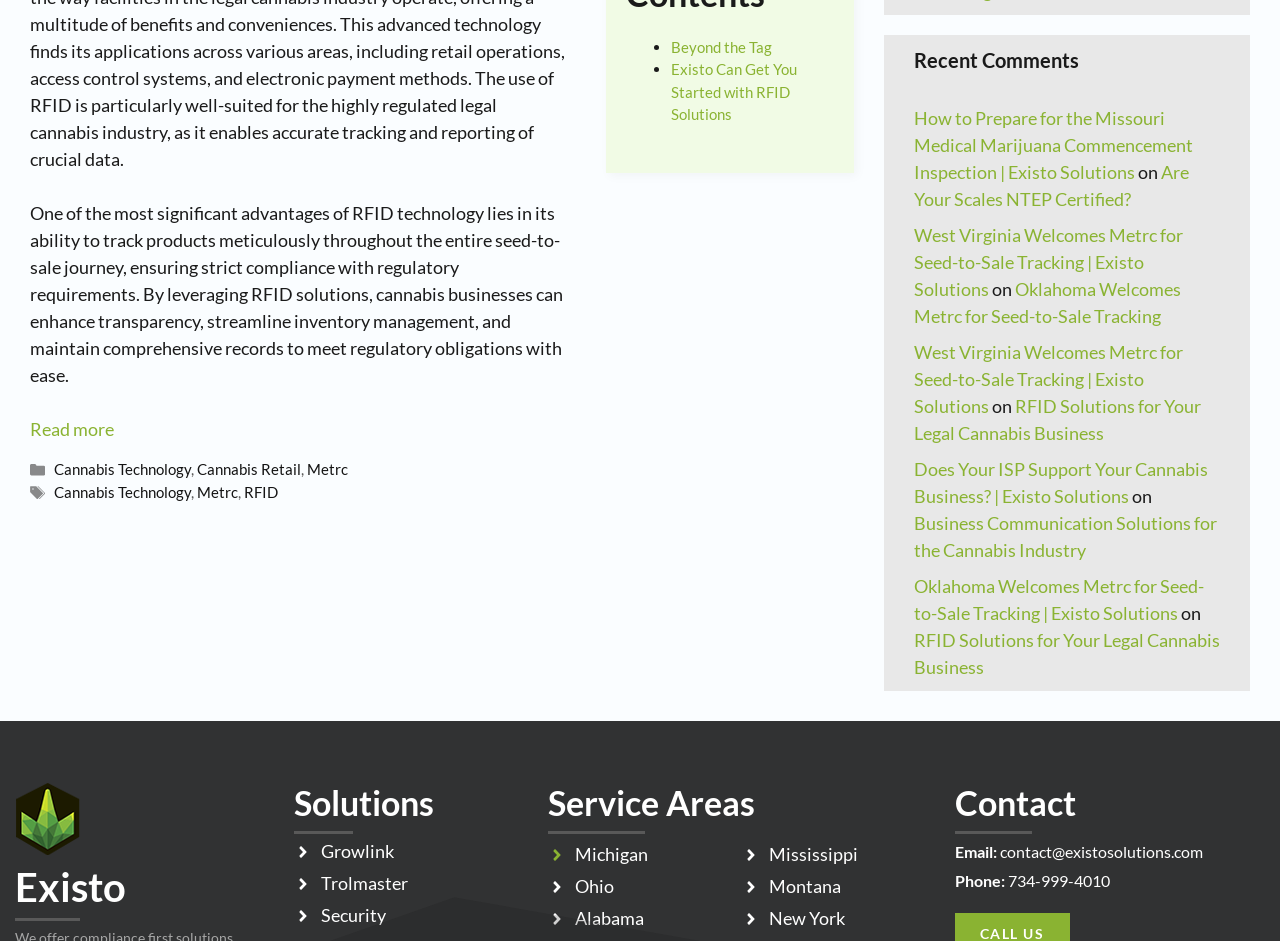Find the bounding box coordinates of the clickable area required to complete the following action: "View recent comments".

[0.714, 0.048, 0.953, 0.08]